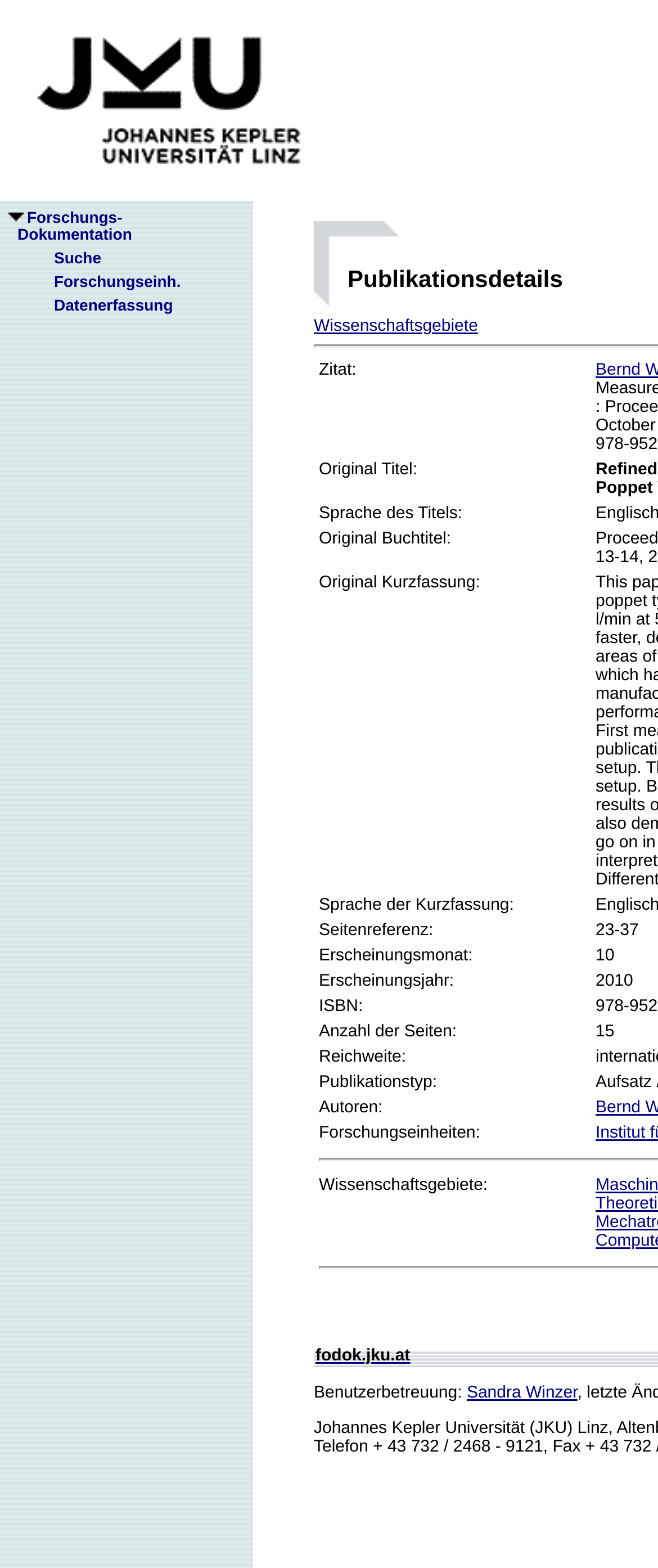Please use the details from the image to answer the following question comprehensively:
What is the URL of the Forschungsdokumentation der Universität Linz website?

The URL of the Forschungsdokumentation der Universität Linz website can be found at the bottom of the webpage, where it says 'fodok.jku.at'.